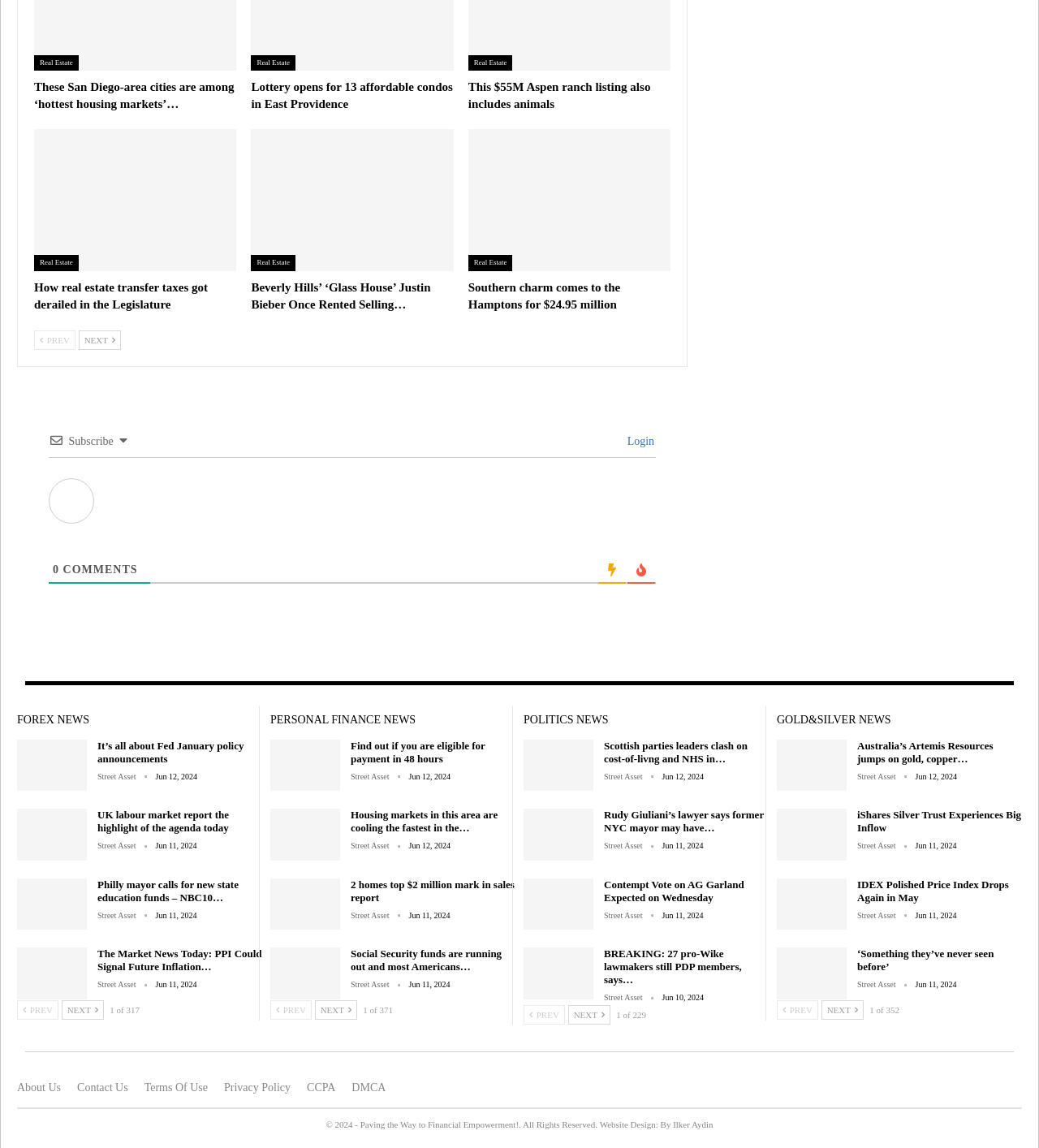Locate the bounding box coordinates of the clickable region necessary to complete the following instruction: "Click on 'Next'". Provide the coordinates in the format of four float numbers between 0 and 1, i.e., [left, top, right, bottom].

[0.075, 0.287, 0.116, 0.304]